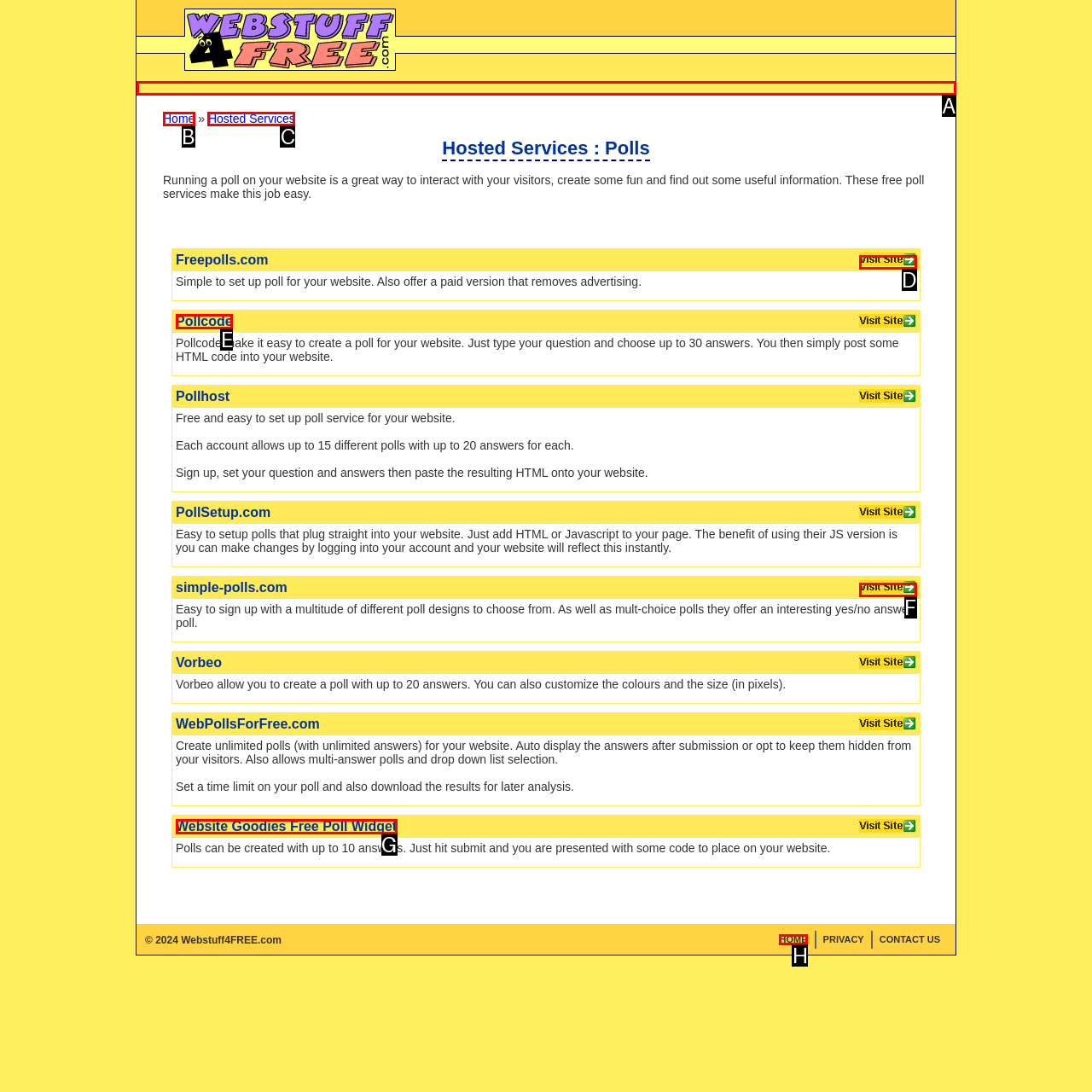Find the option you need to click to complete the following instruction: Create a poll with Pollcode
Answer with the corresponding letter from the choices given directly.

E